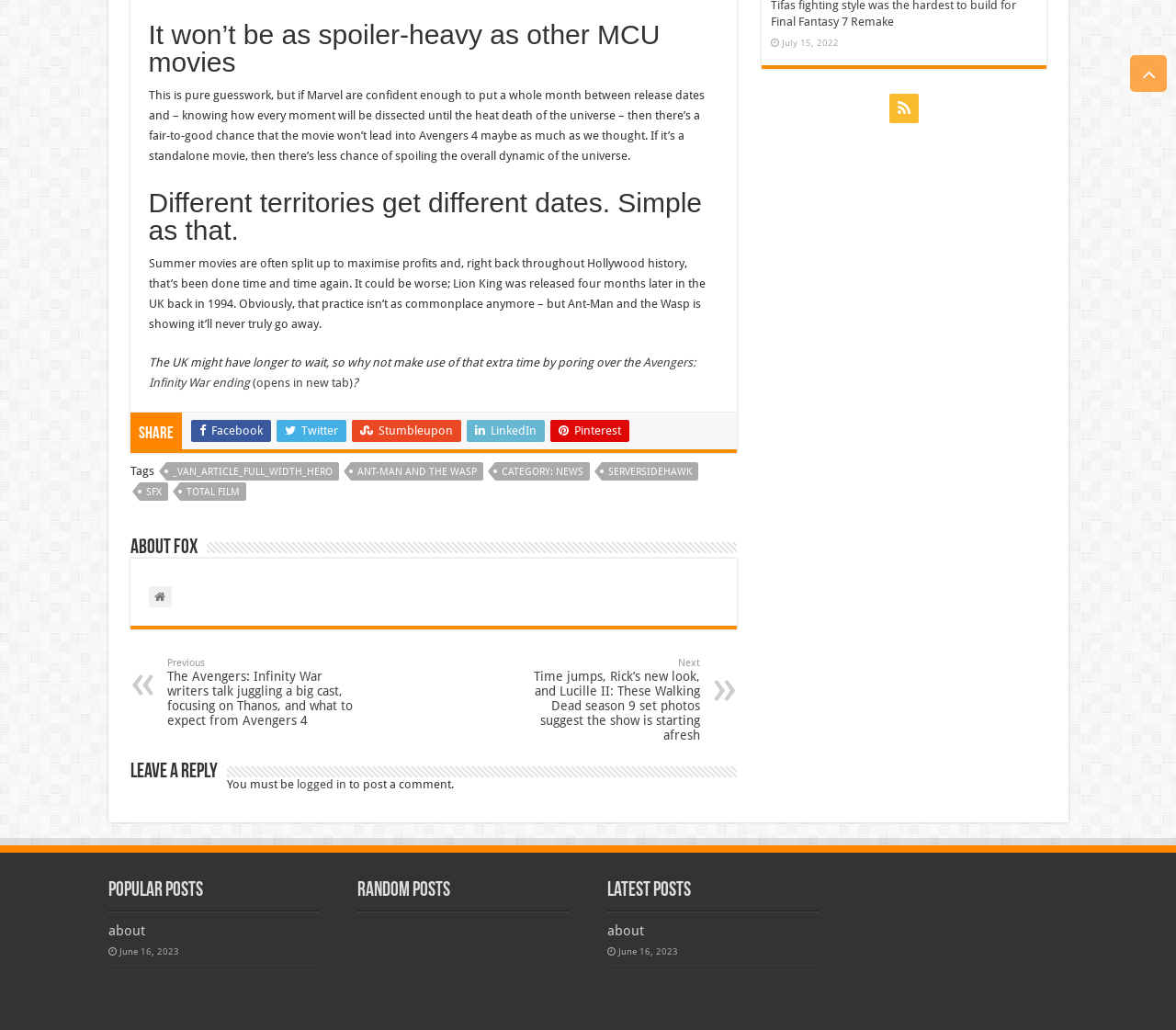What is the date mentioned in the article?
Based on the screenshot, respond with a single word or phrase.

July 15, 2022